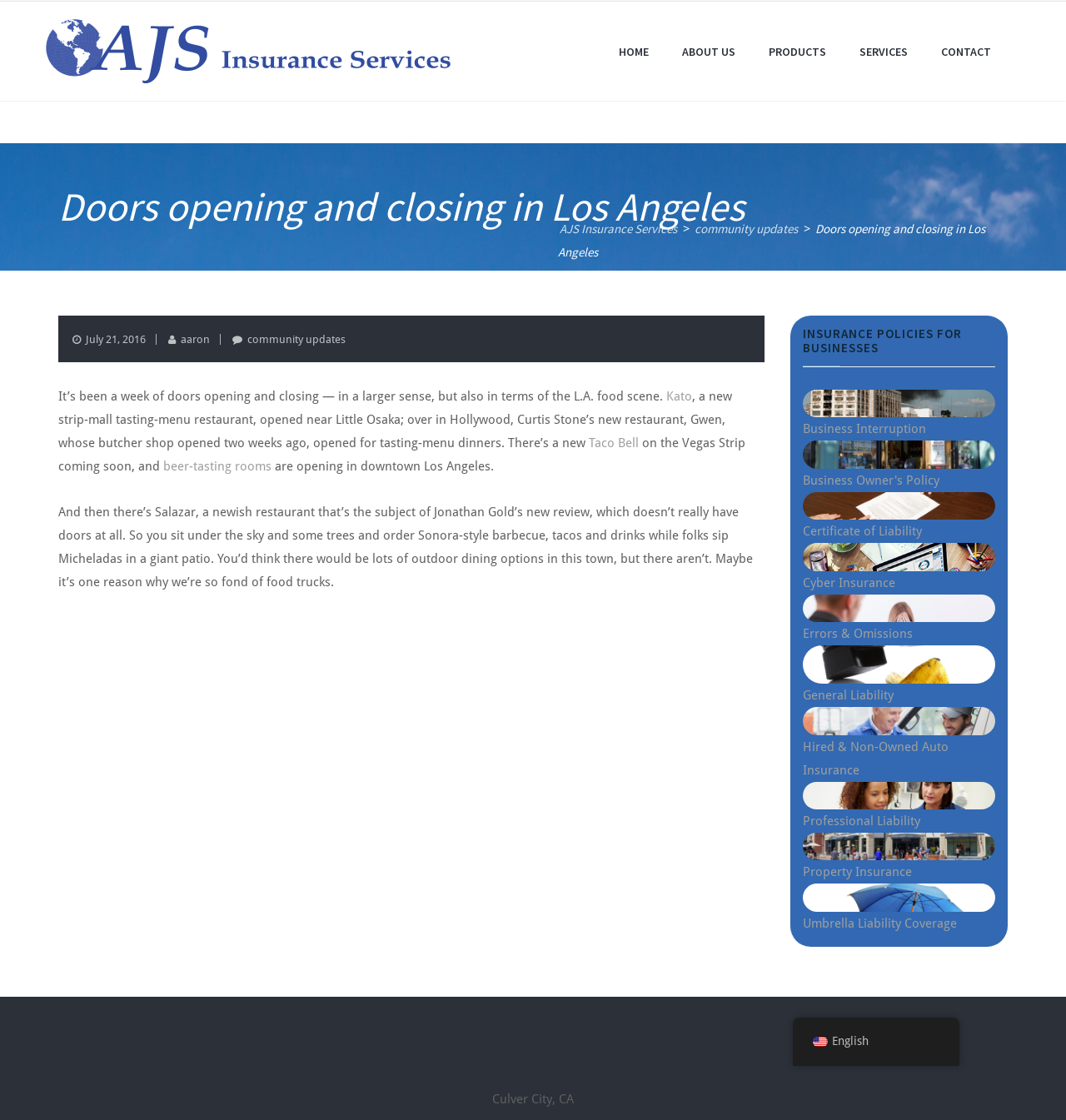Given the element description "Professional Liability" in the screenshot, predict the bounding box coordinates of that UI element.

[0.753, 0.703, 0.934, 0.74]